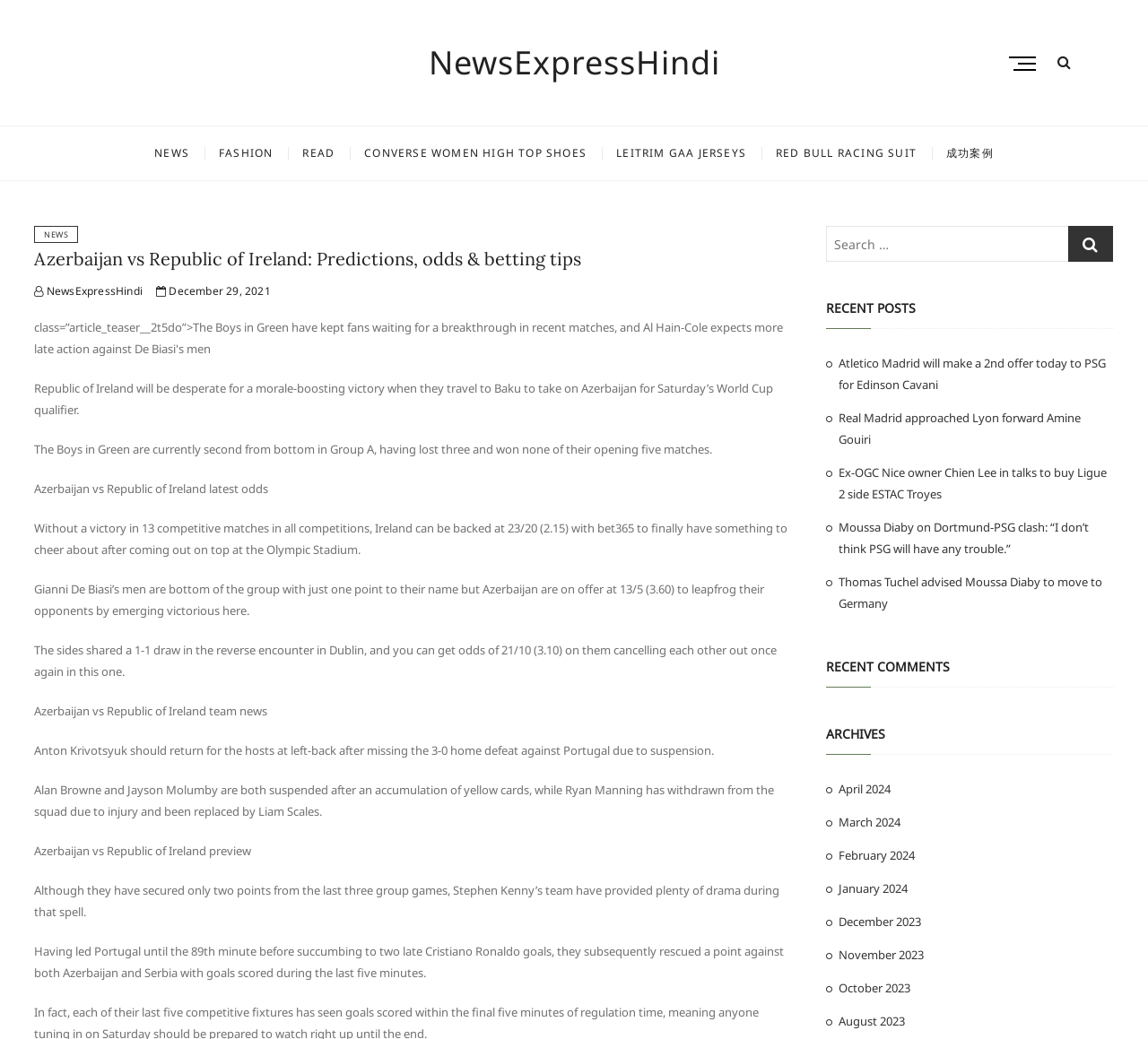Locate the bounding box coordinates of the clickable area needed to fulfill the instruction: "Go to NEWS page".

[0.123, 0.122, 0.177, 0.173]